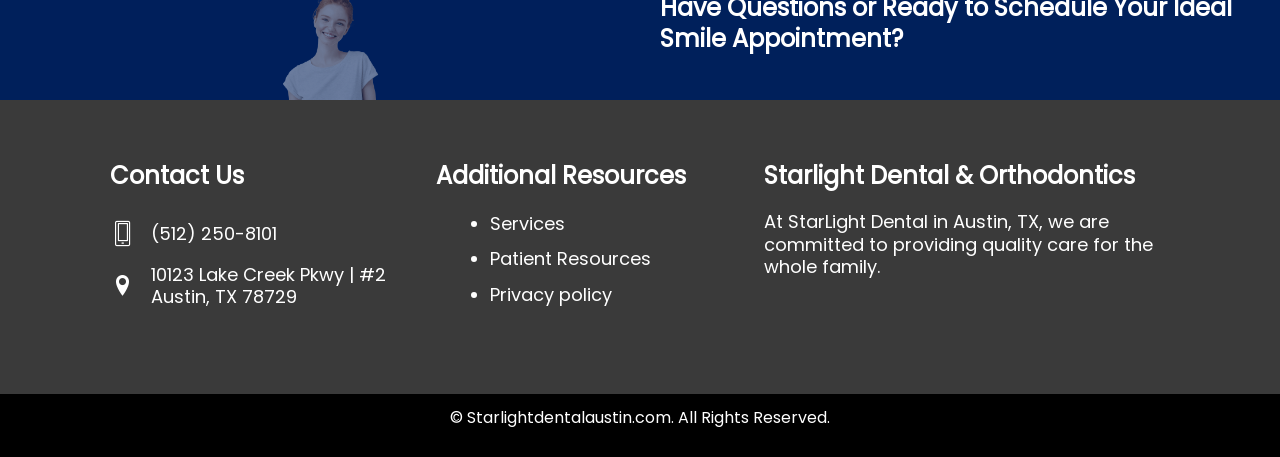Using the information shown in the image, answer the question with as much detail as possible: What is the phone number of Starlight Dental?

I found the phone number by looking at the link element with the text '(512) 250-8101' which is located below the 'Contact Us' heading.